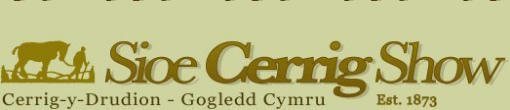Answer this question in one word or a short phrase: In what year was the Sioe Cerrig Show founded?

1873